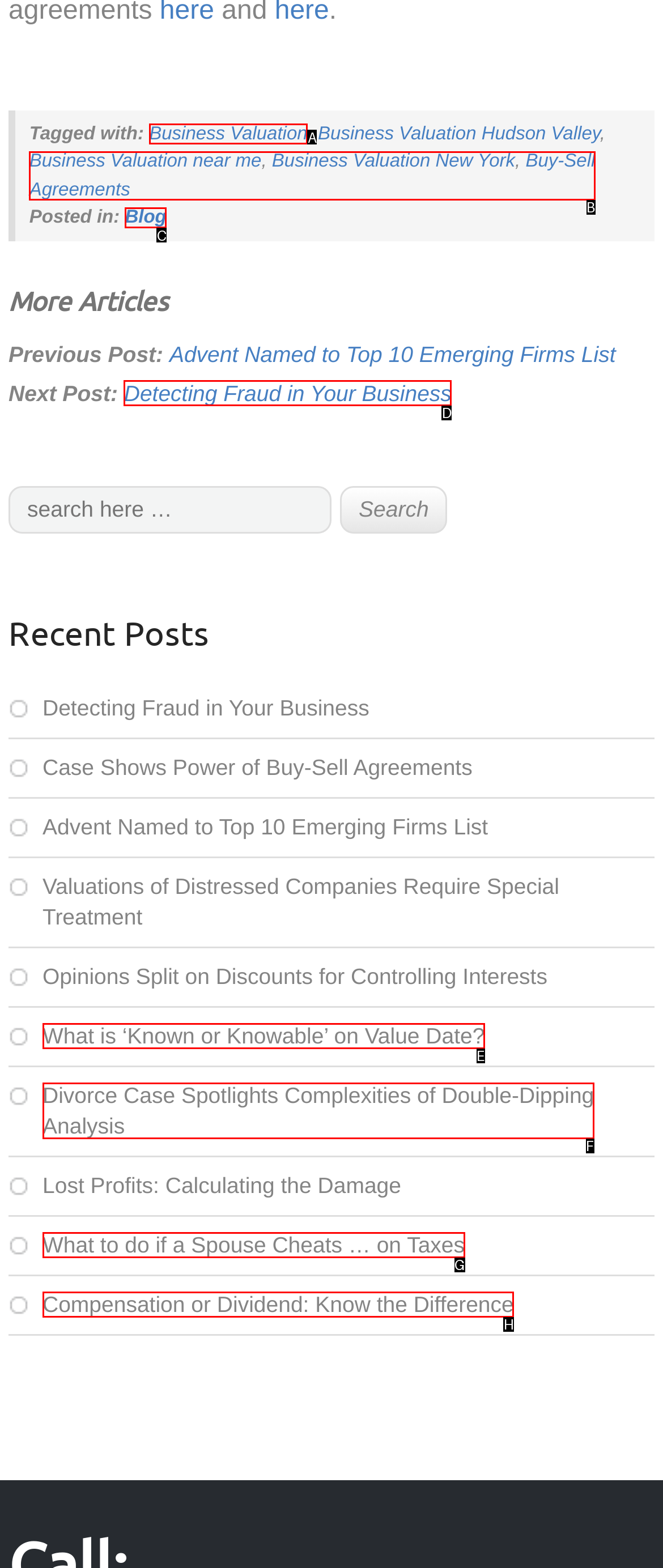Determine which HTML element should be clicked to carry out the following task: Click on the 'Business Valuation' link Respond with the letter of the appropriate option.

A